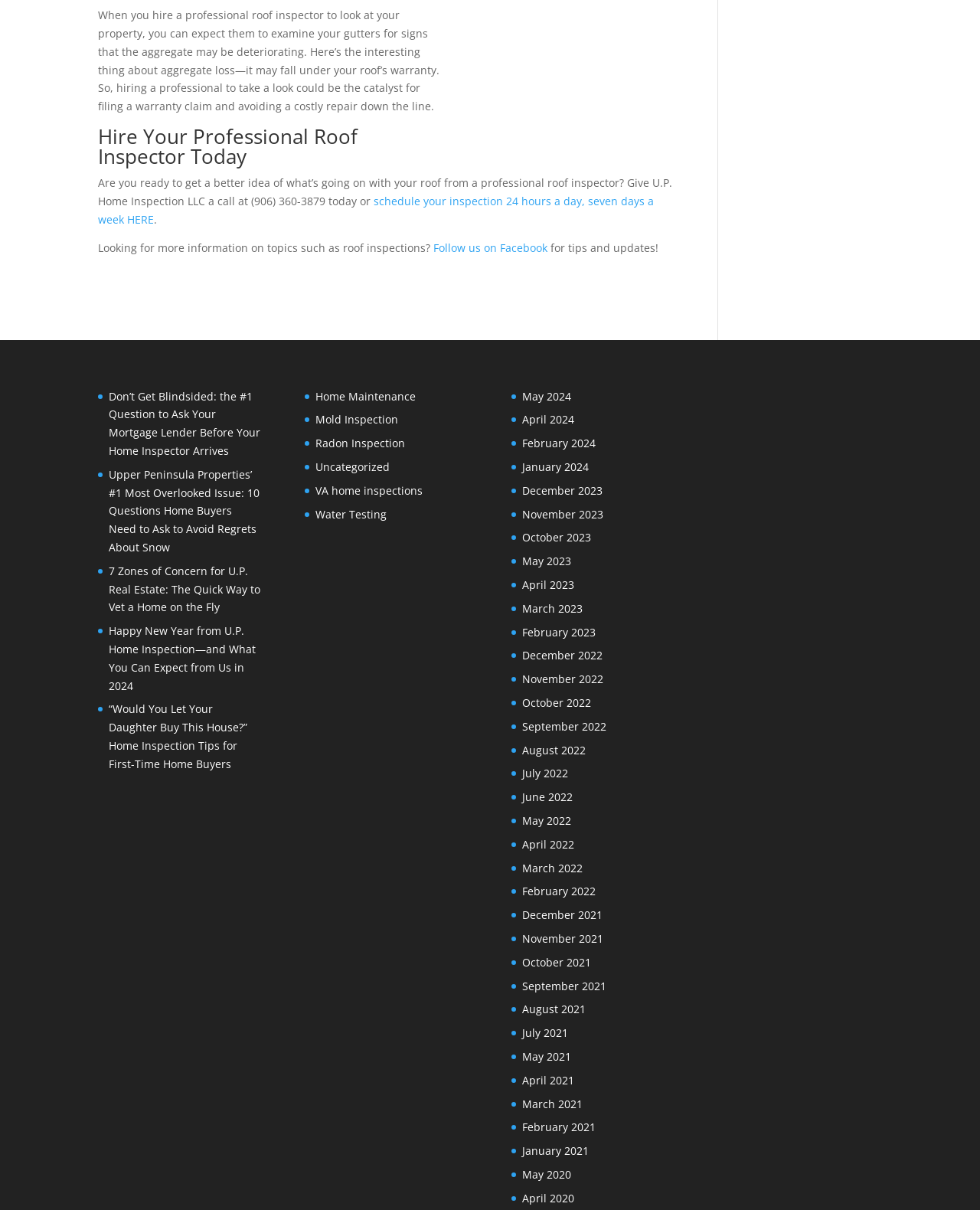Respond with a single word or short phrase to the following question: 
How far back do the blog archives go?

May 2020